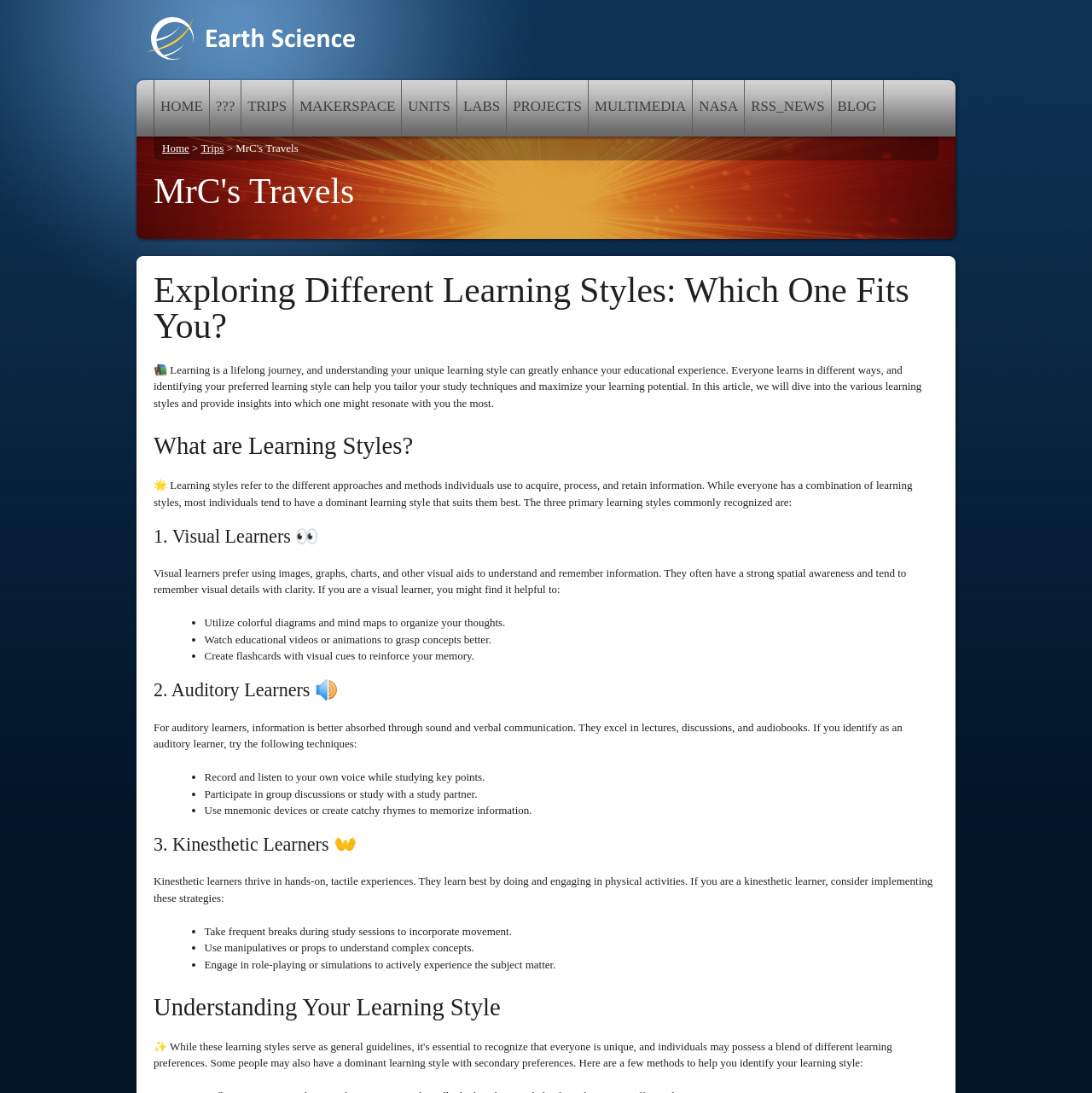Identify the bounding box coordinates for the element you need to click to achieve the following task: "View Food Processing Equipment". The coordinates must be four float values ranging from 0 to 1, formatted as [left, top, right, bottom].

None